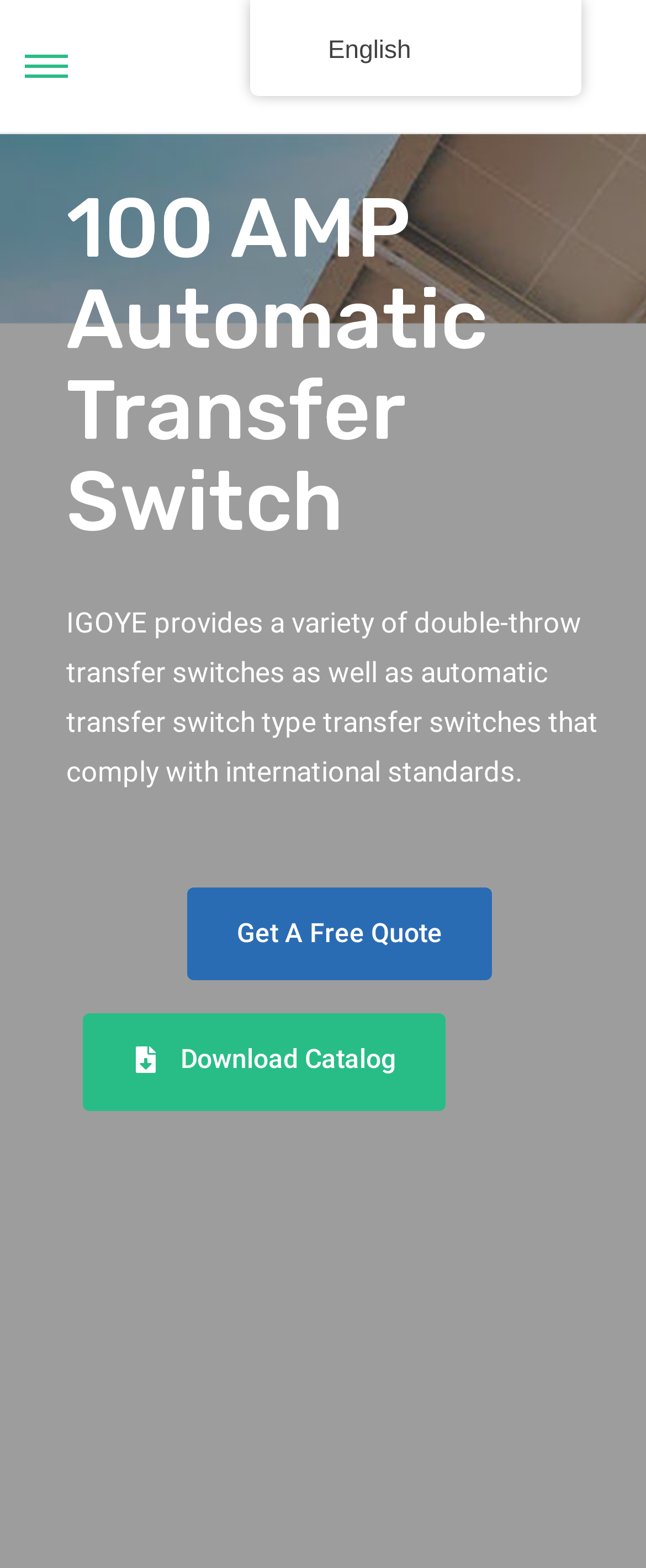What is the purpose of the transfer switches?
Please provide a single word or phrase based on the screenshot.

Comply with international standards